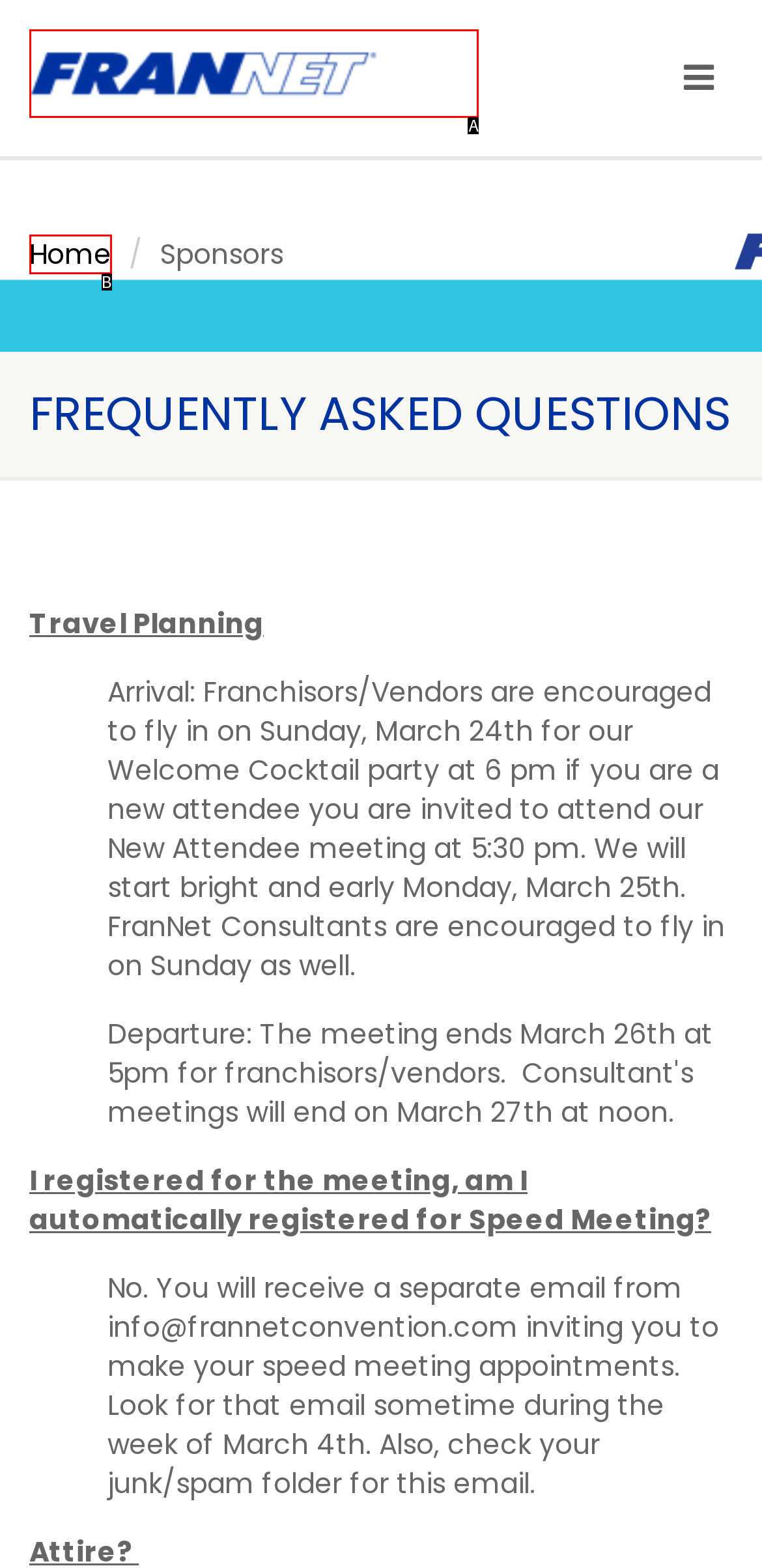Find the option that aligns with: alt="Logo"
Provide the letter of the corresponding option.

A